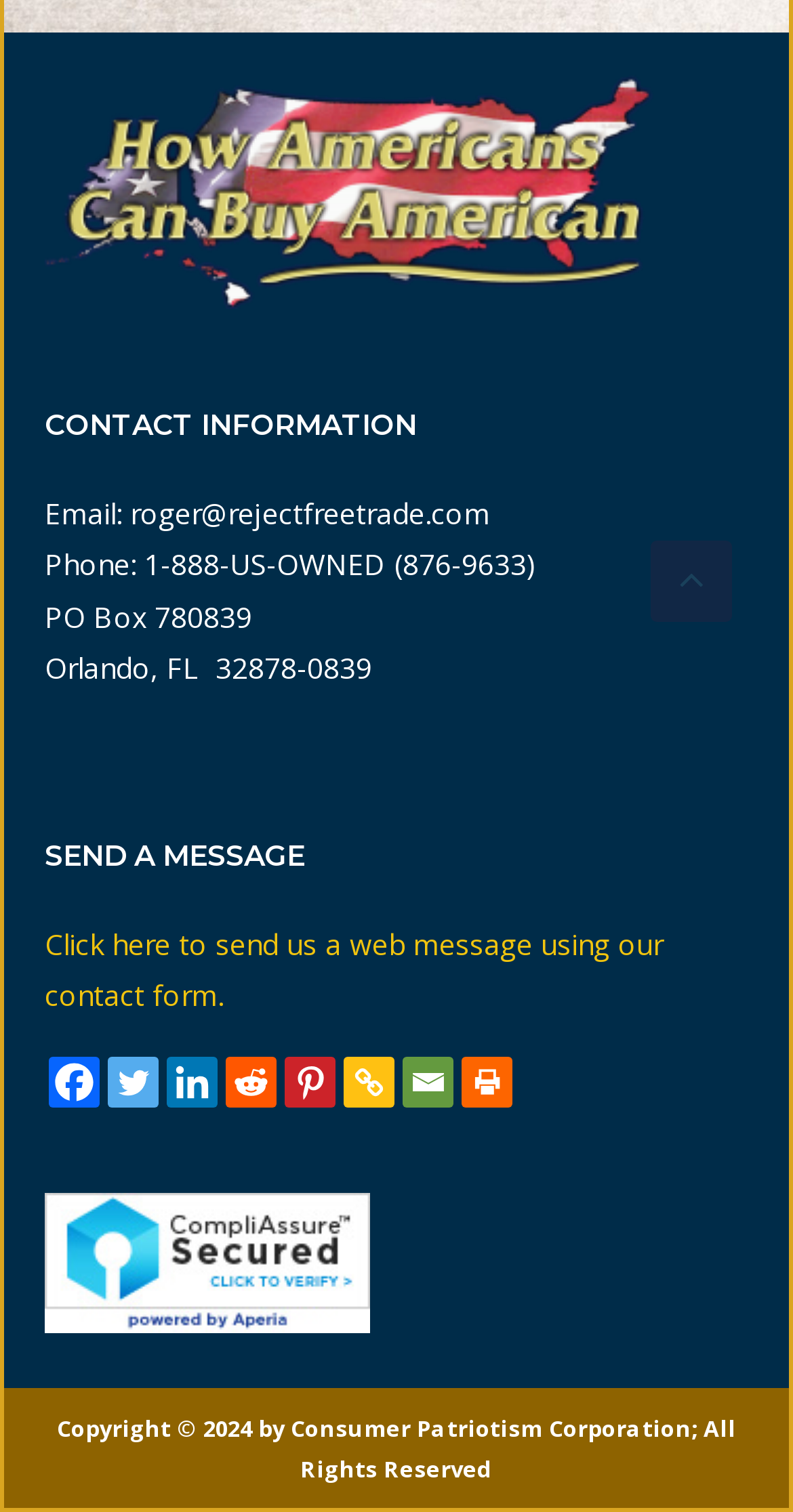Determine the bounding box coordinates of the region to click in order to accomplish the following instruction: "View contact information". Provide the coordinates as four float numbers between 0 and 1, specifically [left, top, right, bottom].

[0.056, 0.268, 0.944, 0.458]